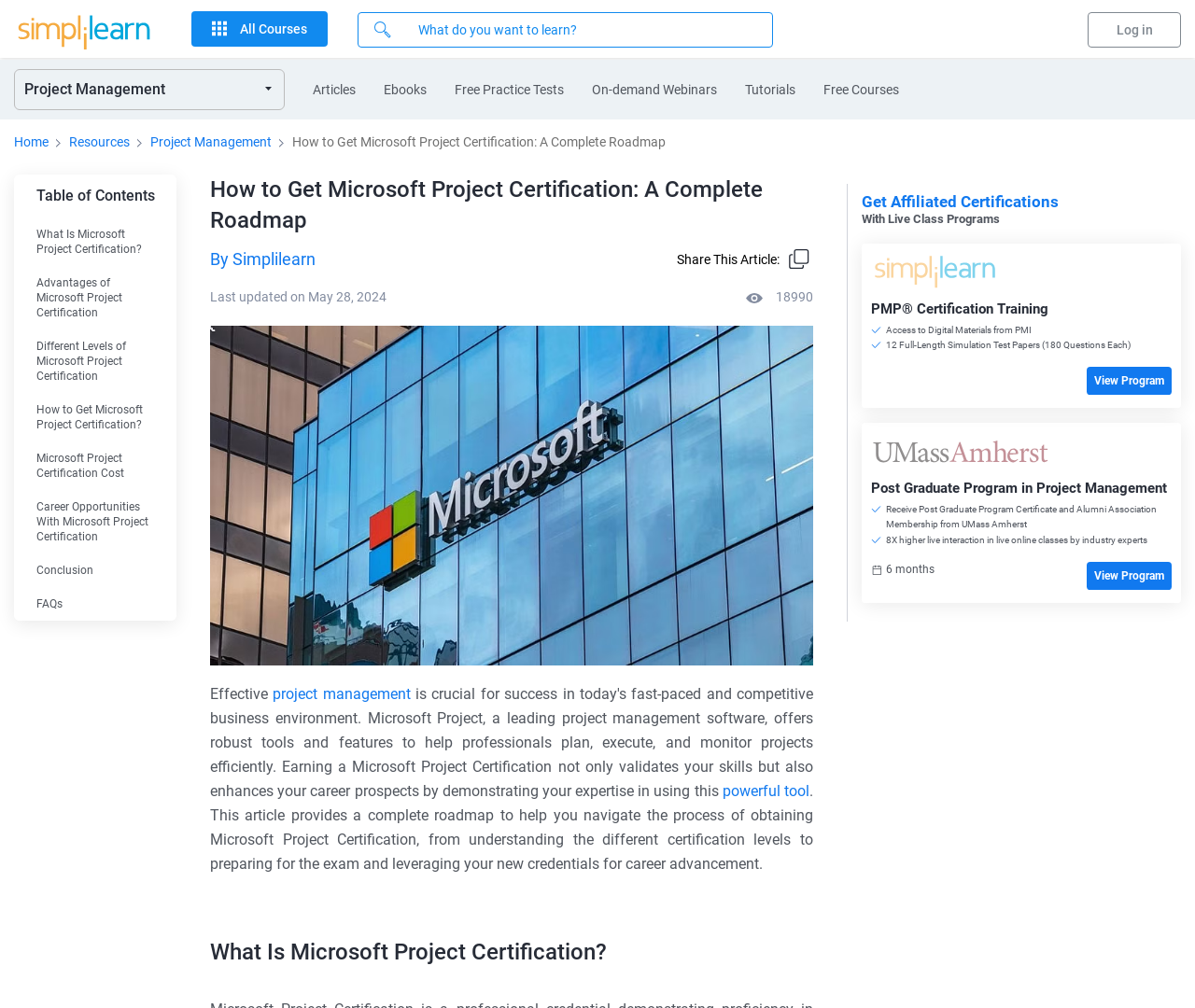Determine the bounding box coordinates of the region that needs to be clicked to achieve the task: "Search for a course".

[0.299, 0.012, 0.647, 0.047]